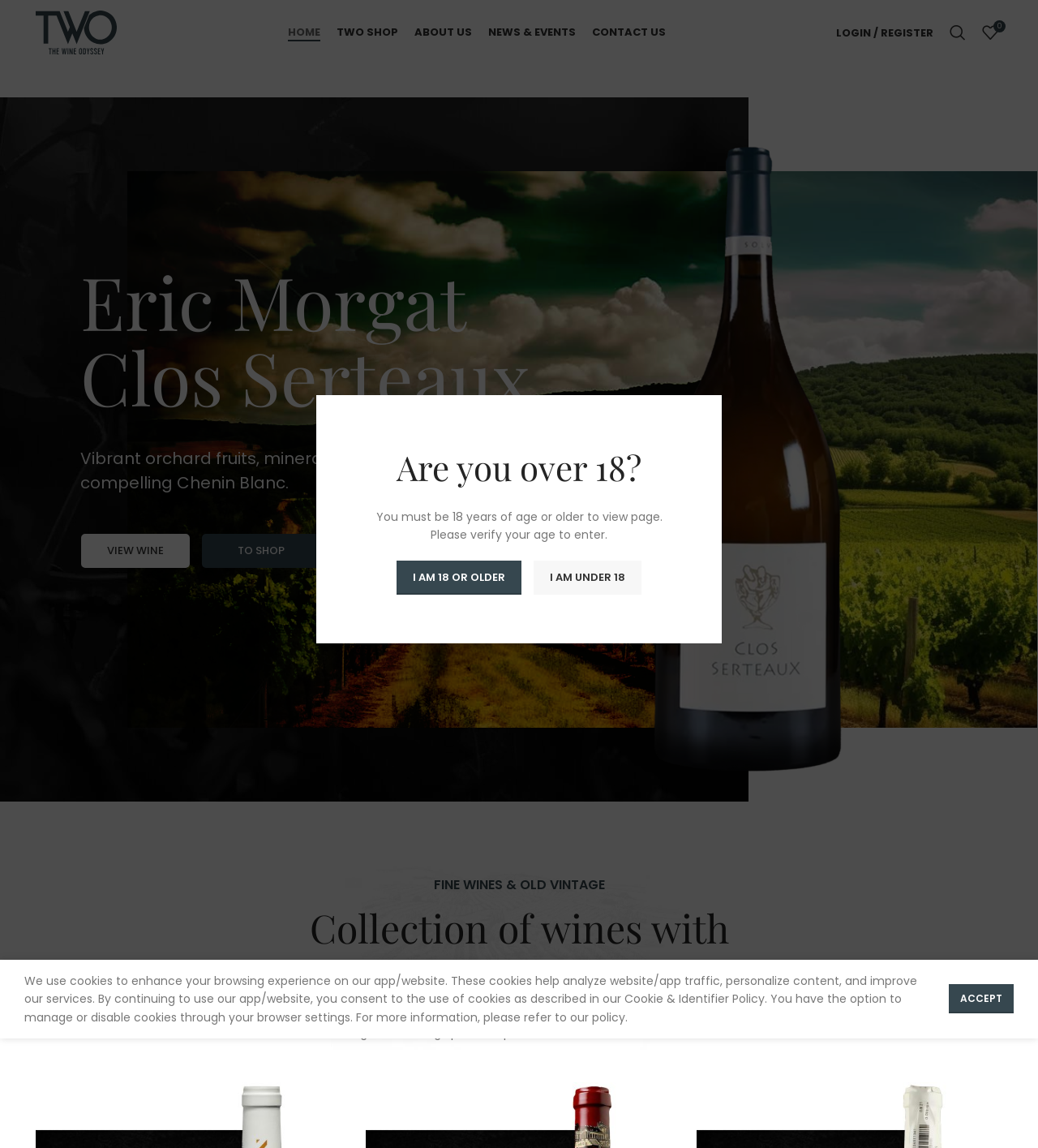What can be done with the 'VIEW WINE' button?
Give a comprehensive and detailed explanation for the question.

The 'VIEW WINE' button is likely used to view more details about a specific wine, such as its description, features, and possibly reviews, as it is placed next to the wine's name and description.